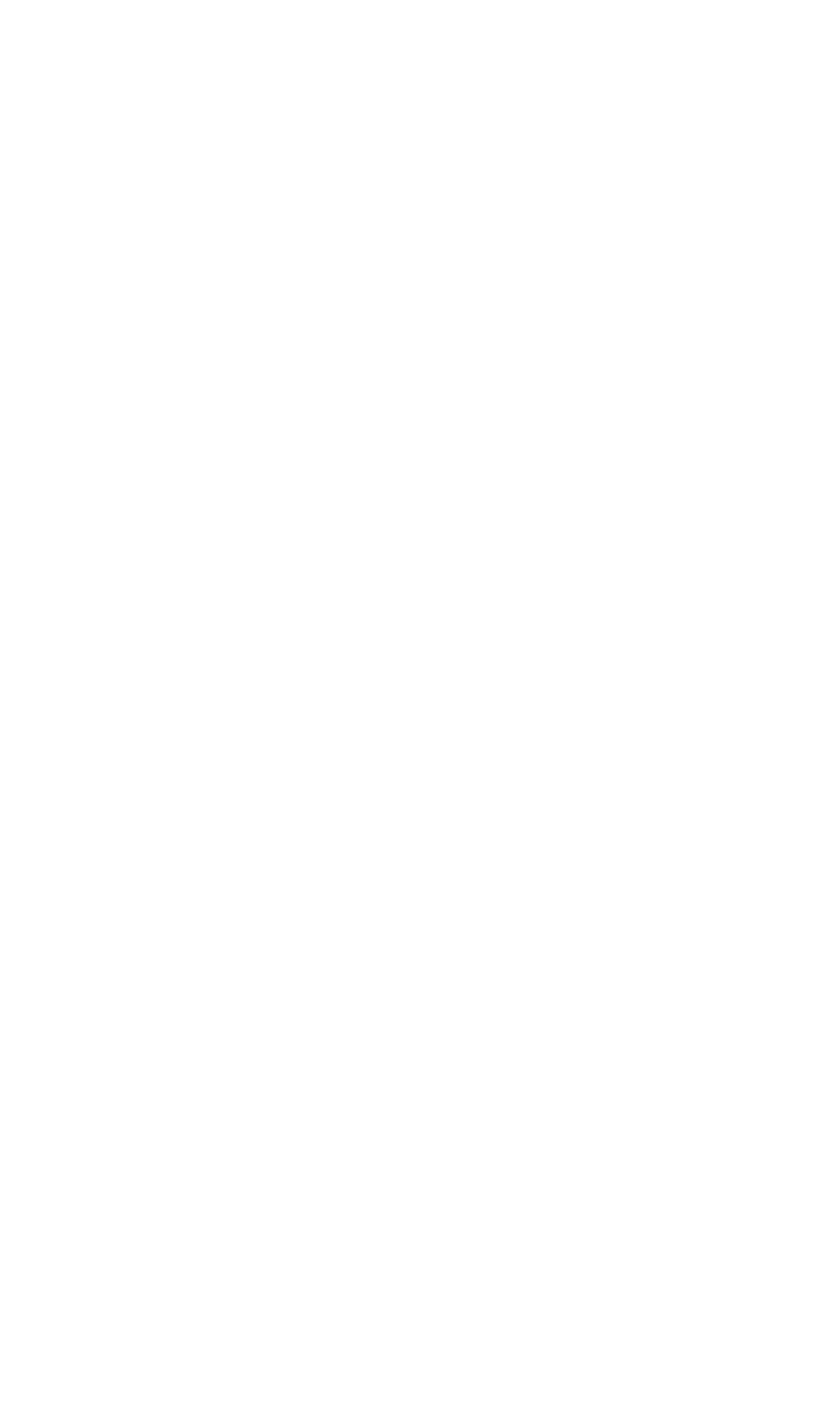Analyze the image and deliver a detailed answer to the question: How many links are there under the year 2004?

Under the year 2004, I found only one link, which is 'March'.